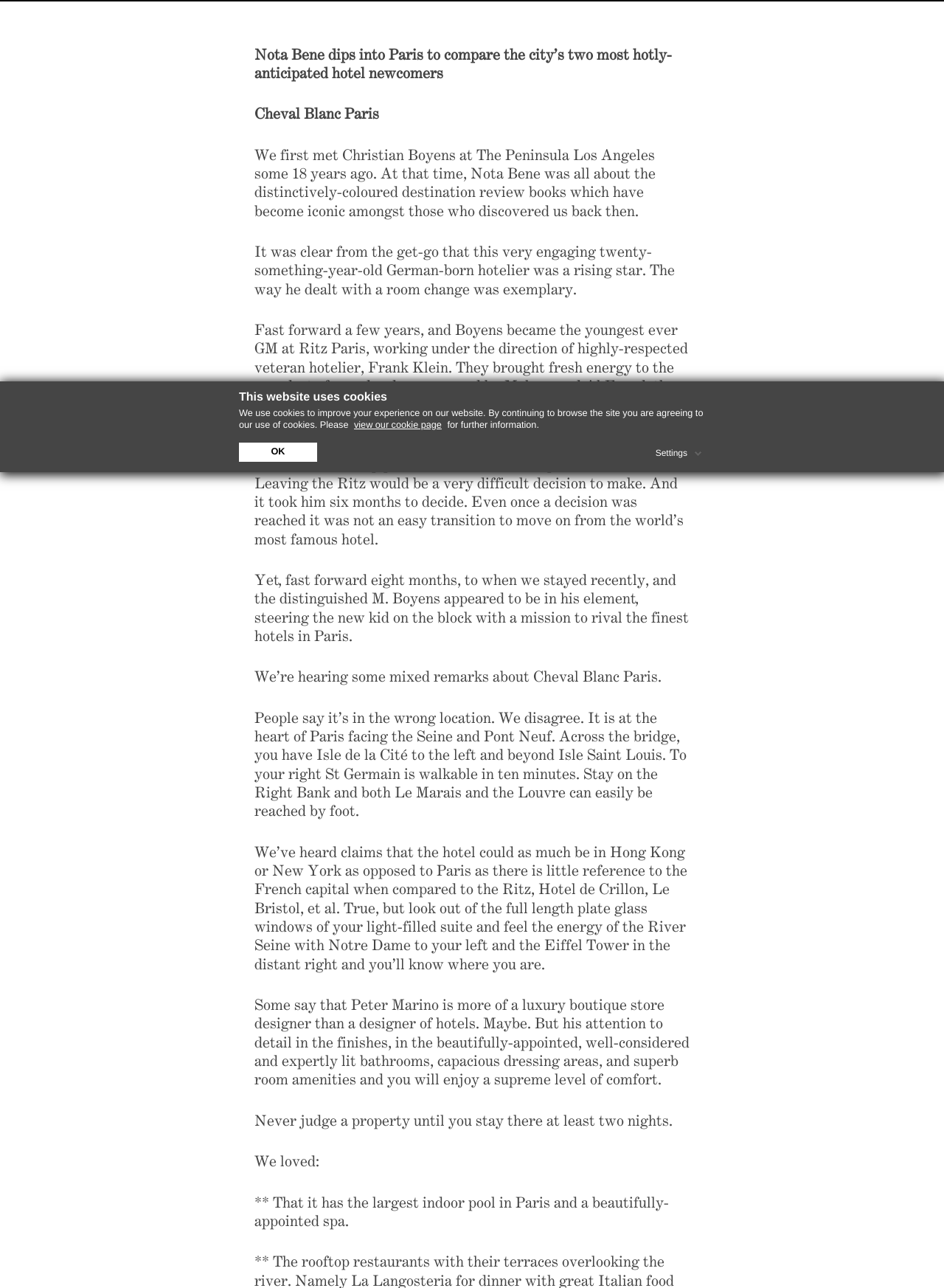Provide the bounding box coordinates for the specified HTML element described in this description: "Luggage". The coordinates should be four float numbers ranging from 0 to 1, in the format [left, top, right, bottom].

[0.078, 0.581, 0.169, 0.592]